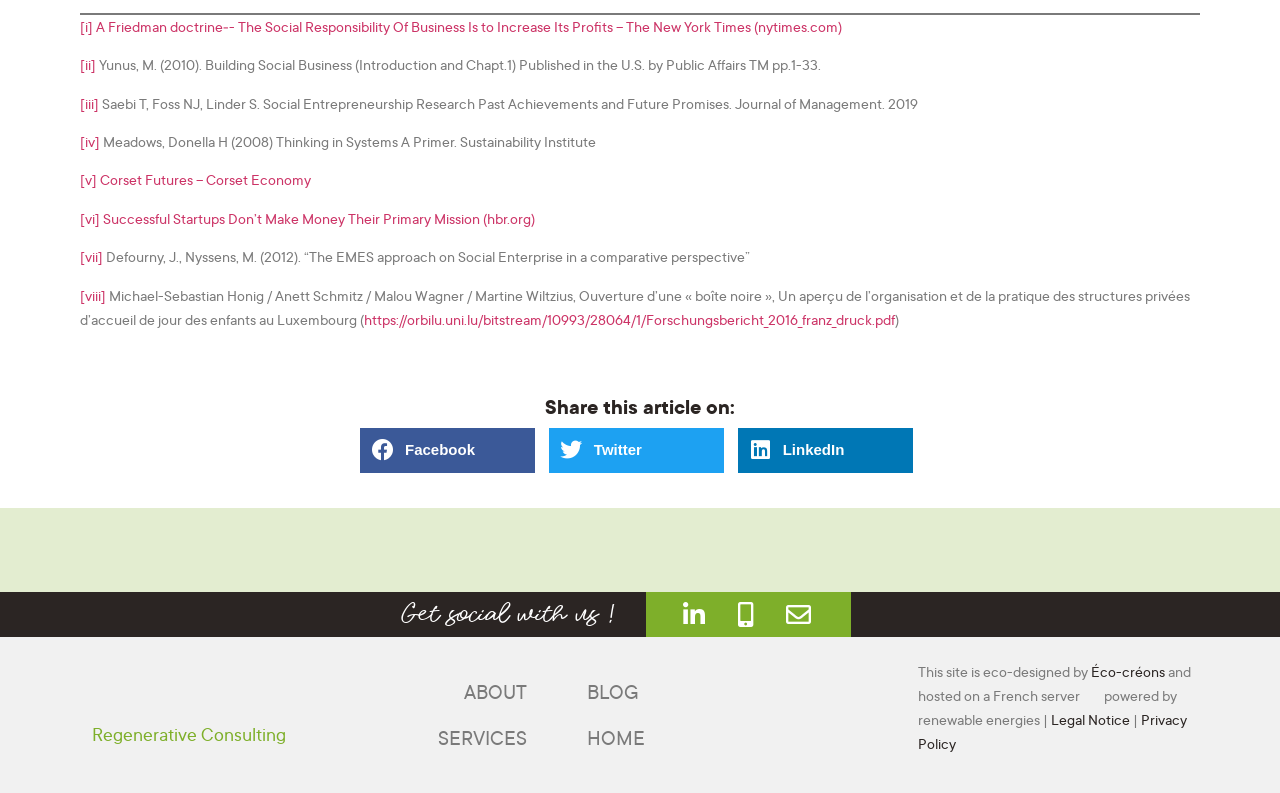Respond to the question below with a single word or phrase: What is the name of the consulting firm?

Regenerative Consulting